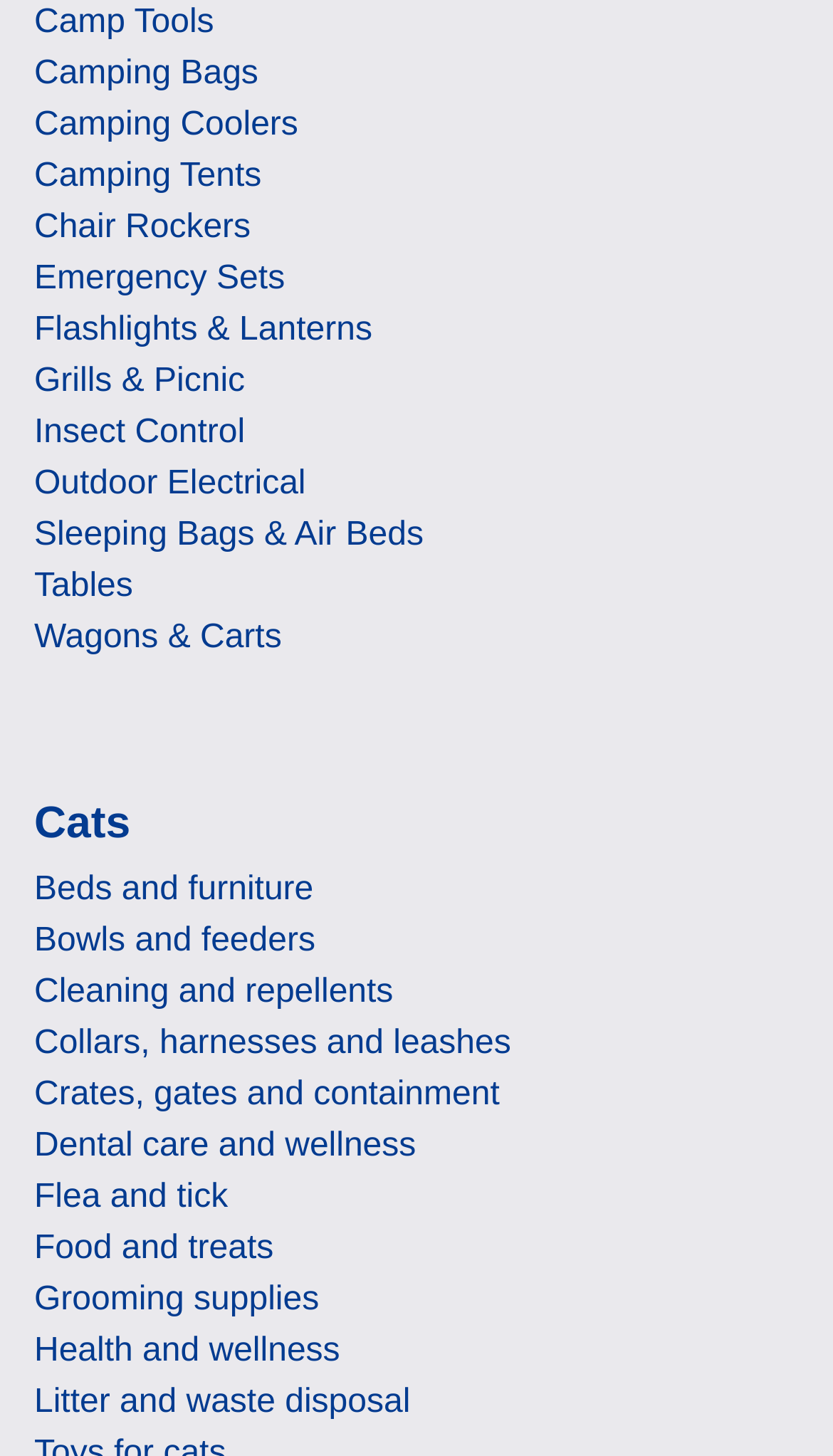Based on the description "Crates, gates and containment", find the bounding box of the specified UI element.

[0.041, 0.739, 0.6, 0.764]